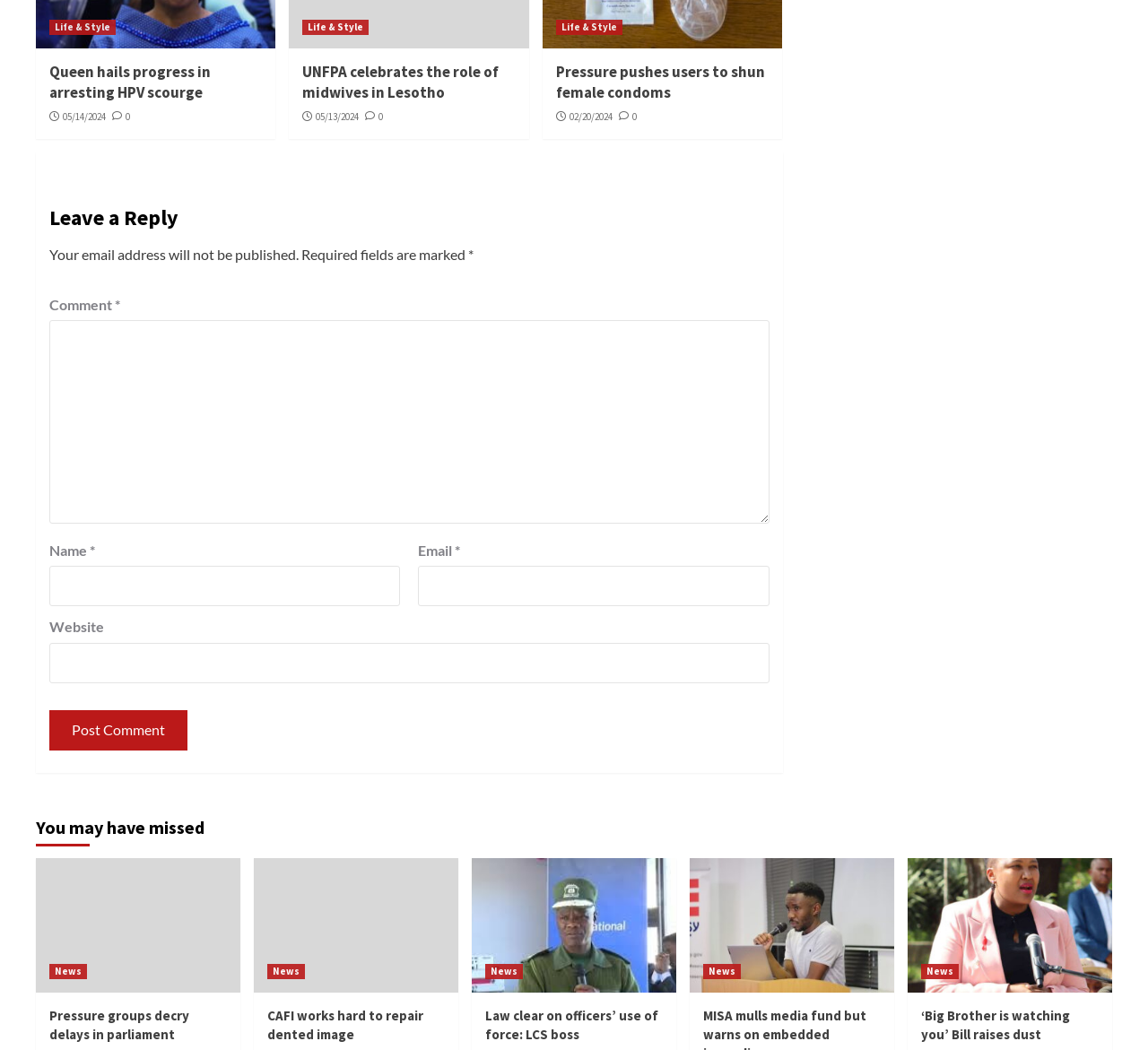Give a one-word or one-phrase response to the question: 
How many news articles are displayed in the 'You may have missed' section?

5